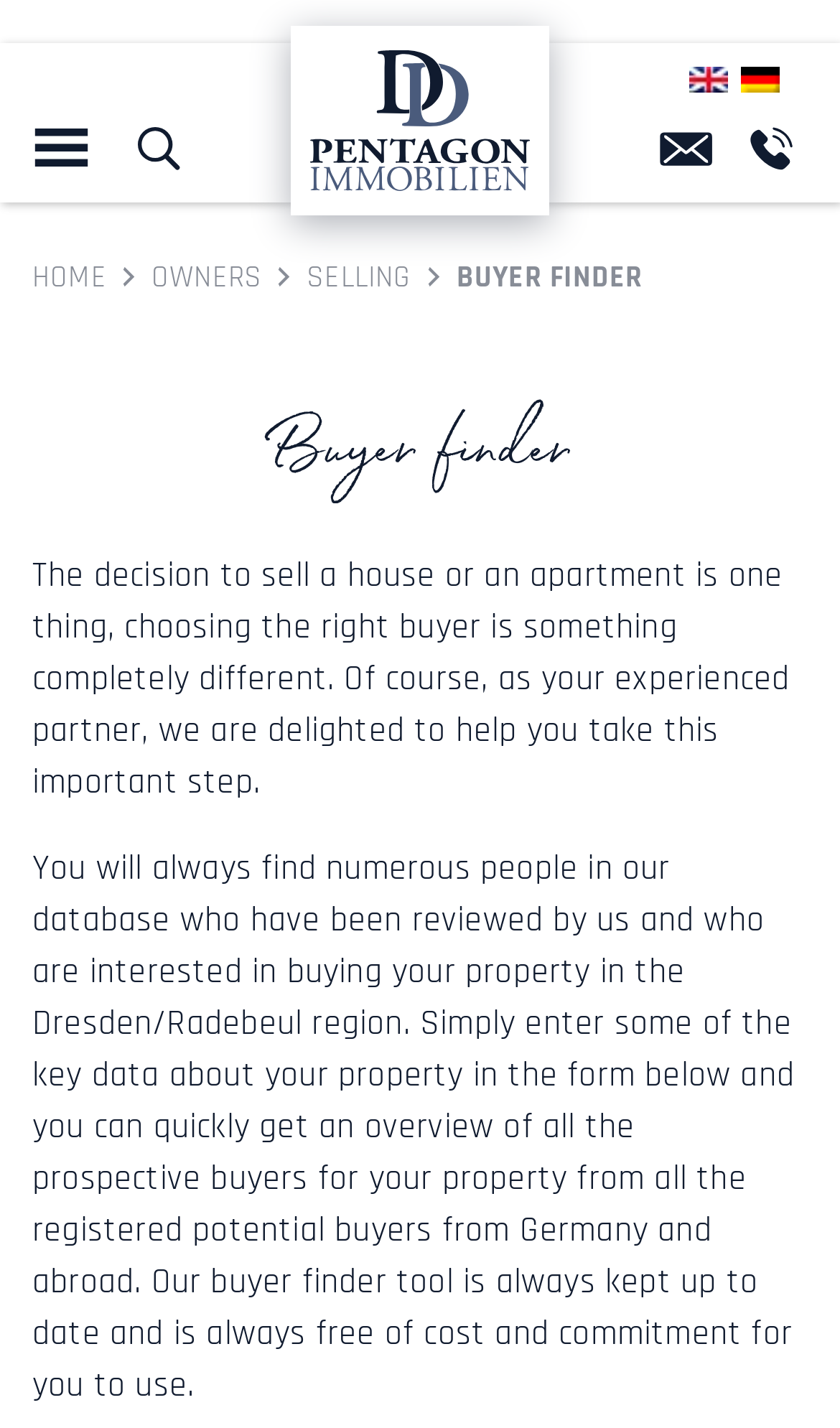What type of properties can be searched for?
Give a detailed response to the question by analyzing the screenshot.

The static text element mentions 'house or an apartment' as the type of properties that can be searched for using the buyer finder tool.